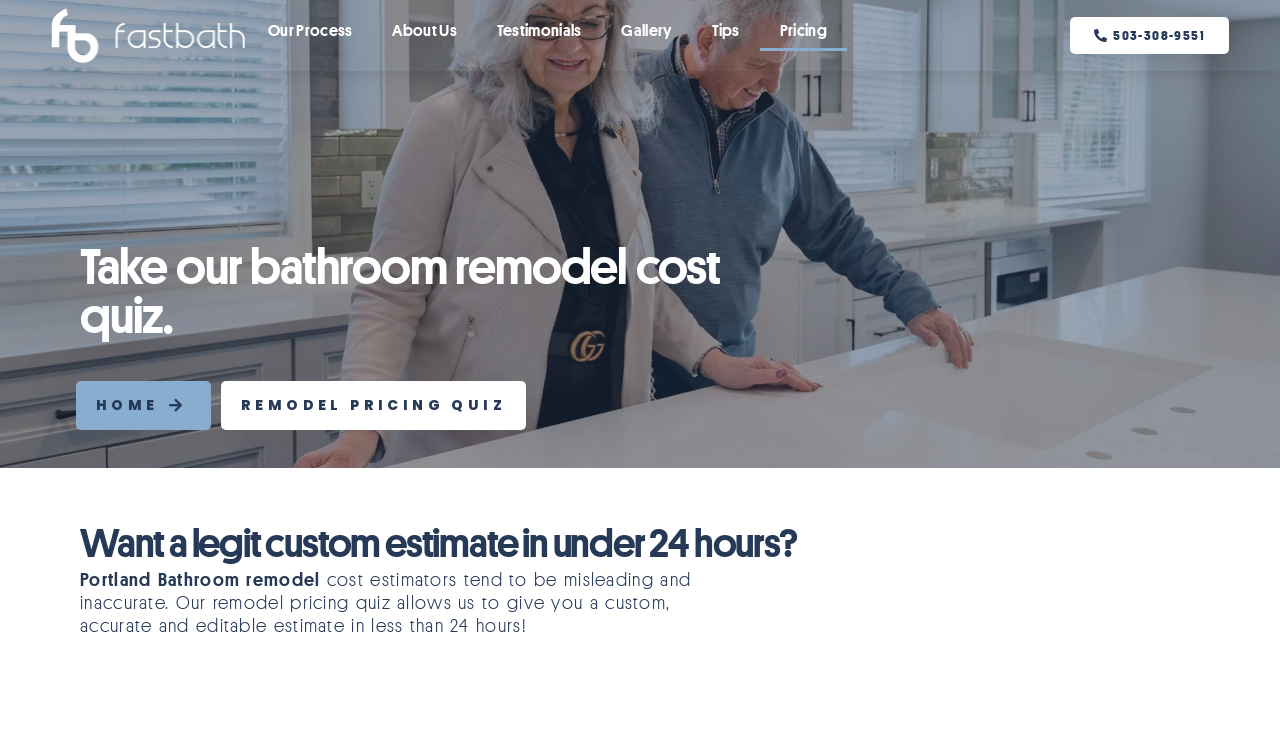What is the main topic of the webpage?
Based on the image, provide your answer in one word or phrase.

Bathroom remodel cost